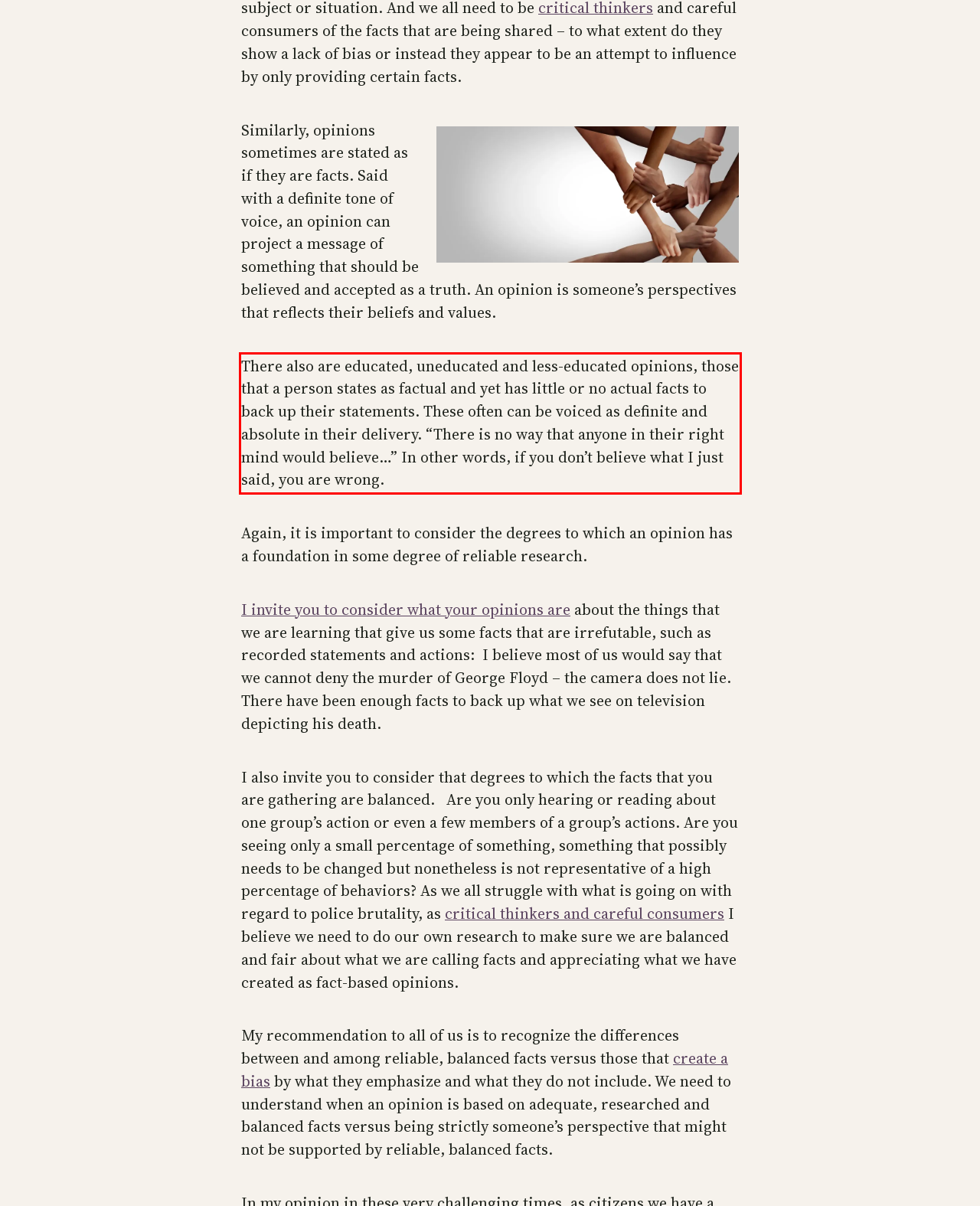Review the screenshot of the webpage and recognize the text inside the red rectangle bounding box. Provide the extracted text content.

There also are educated, uneducated and less-educated opinions, those that a person states as factual and yet has little or no actual facts to back up their statements. These often can be voiced as definite and absolute in their delivery. “There is no way that anyone in their right mind would believe…” In other words, if you don’t believe what I just said, you are wrong.